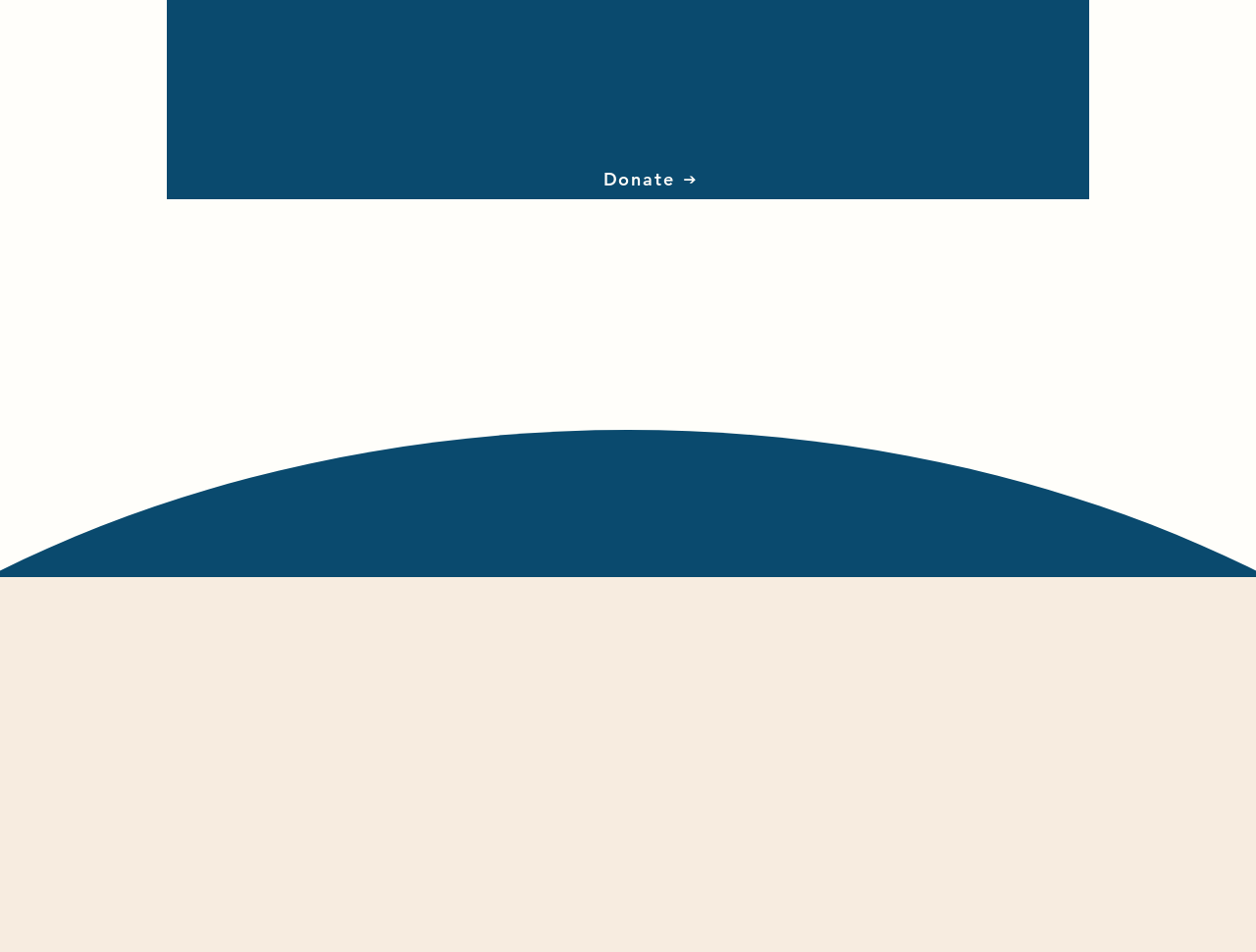Calculate the bounding box coordinates of the UI element given the description: "West Norfolk Wins".

[0.536, 0.853, 0.673, 0.878]